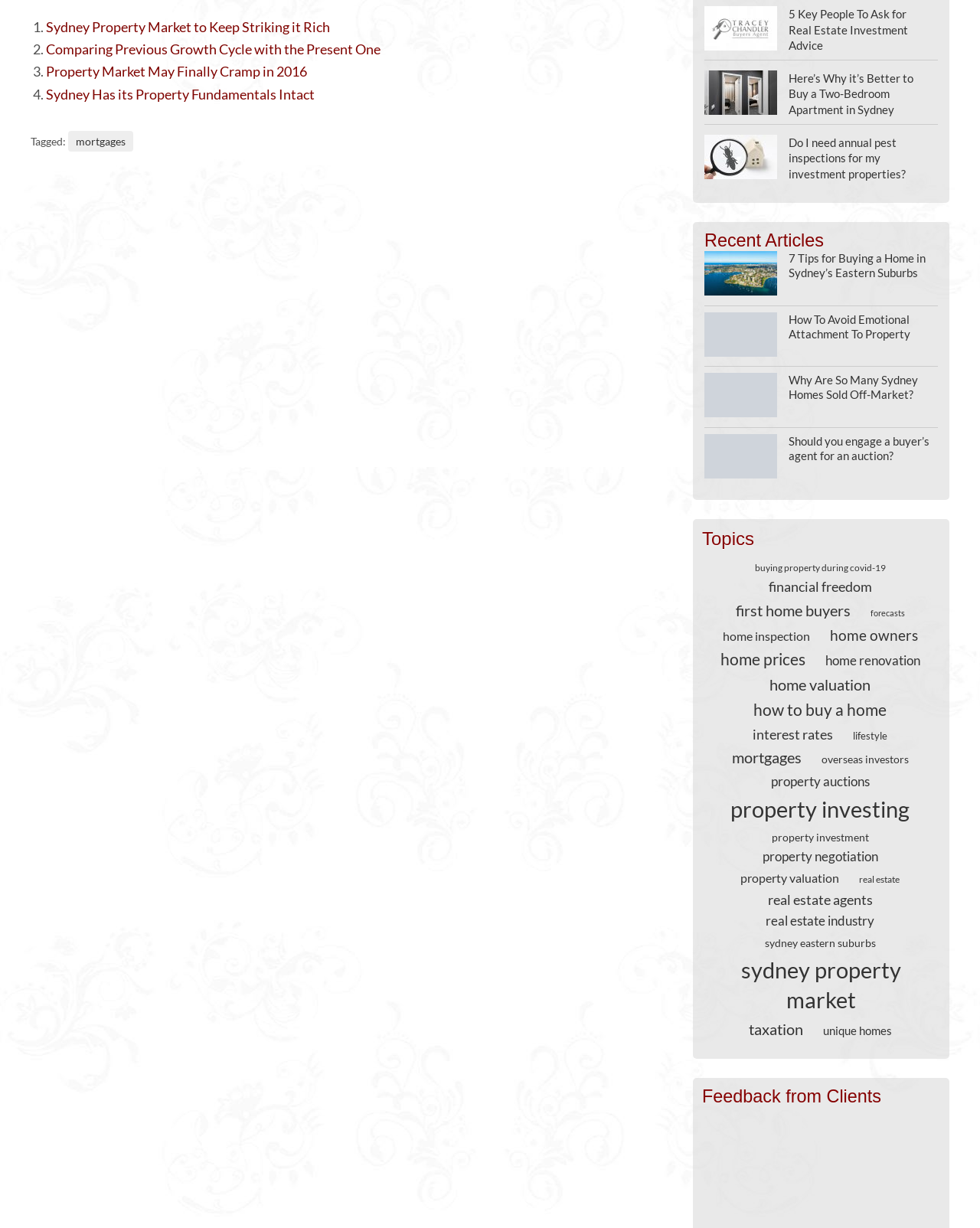What is the title of the first article?
Use the image to give a comprehensive and detailed response to the question.

I looked at the list of articles and found that the first article has the title 'Sydney Property Market to Keep Striking it Rich'.